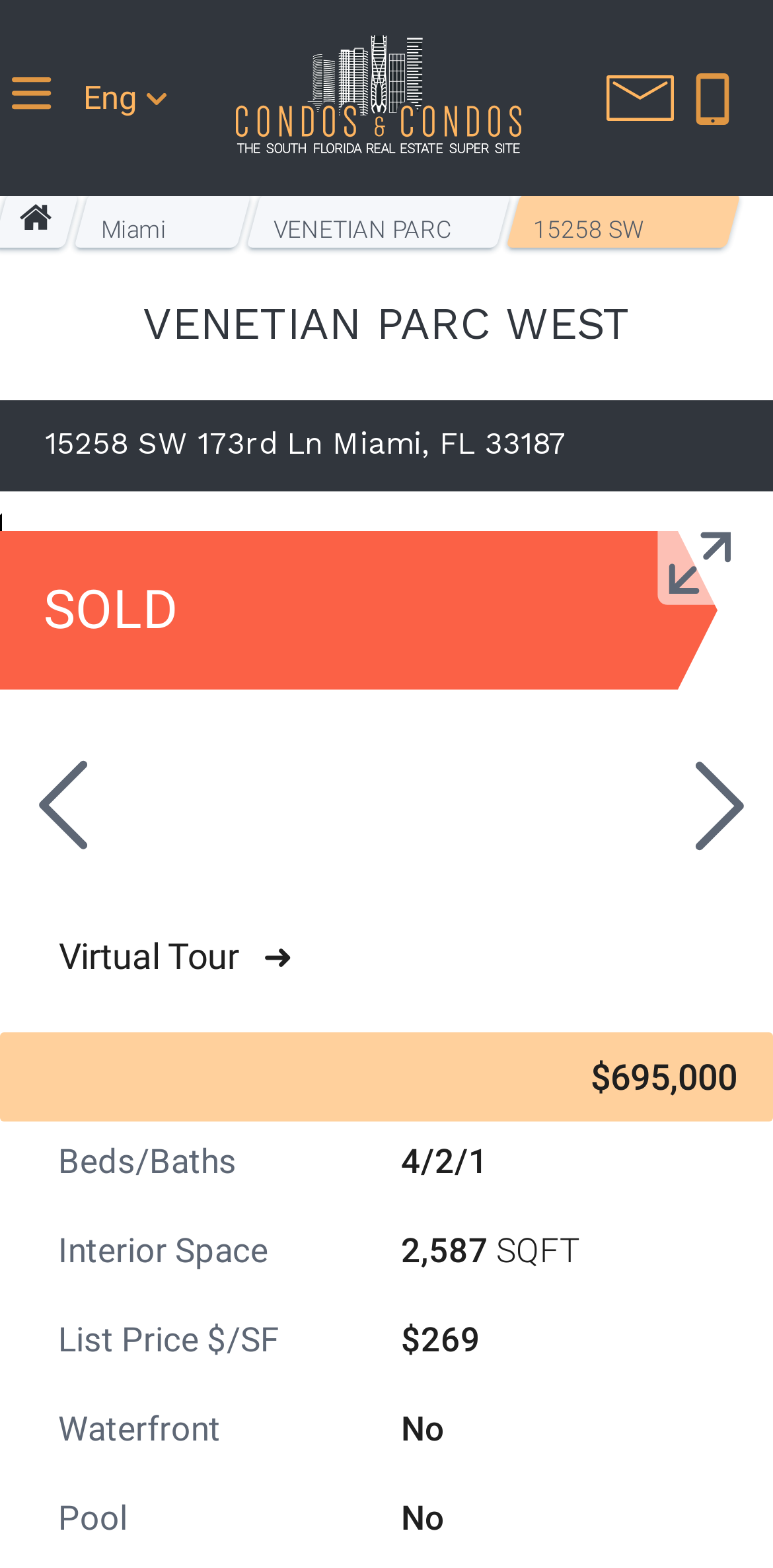Please locate the UI element described by "College of Graphic Design" and provide its bounding box coordinates.

None